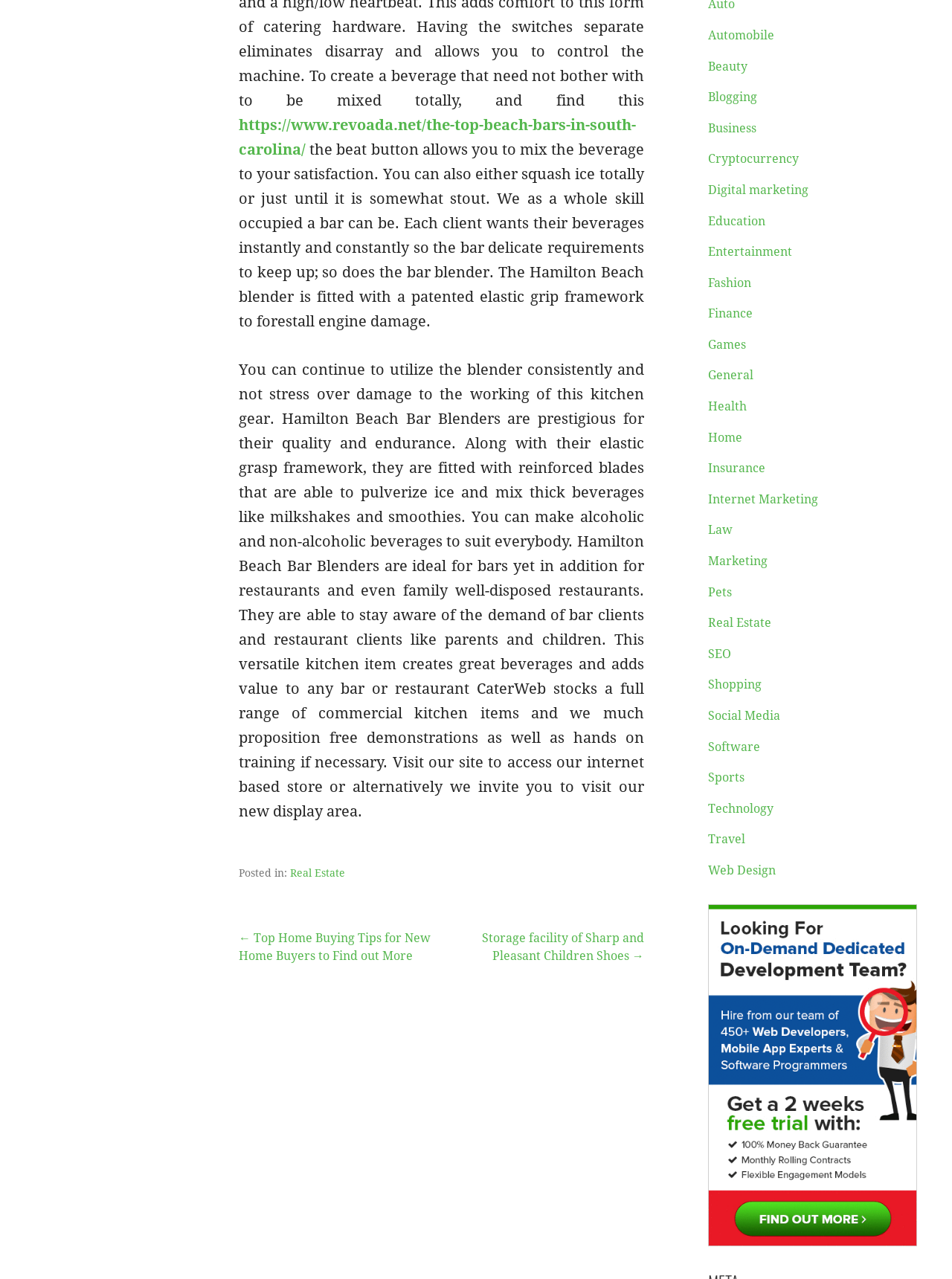Please identify the coordinates of the bounding box that should be clicked to fulfill this instruction: "Click the link to learn about the top beach bars in South Carolina".

[0.251, 0.09, 0.668, 0.124]